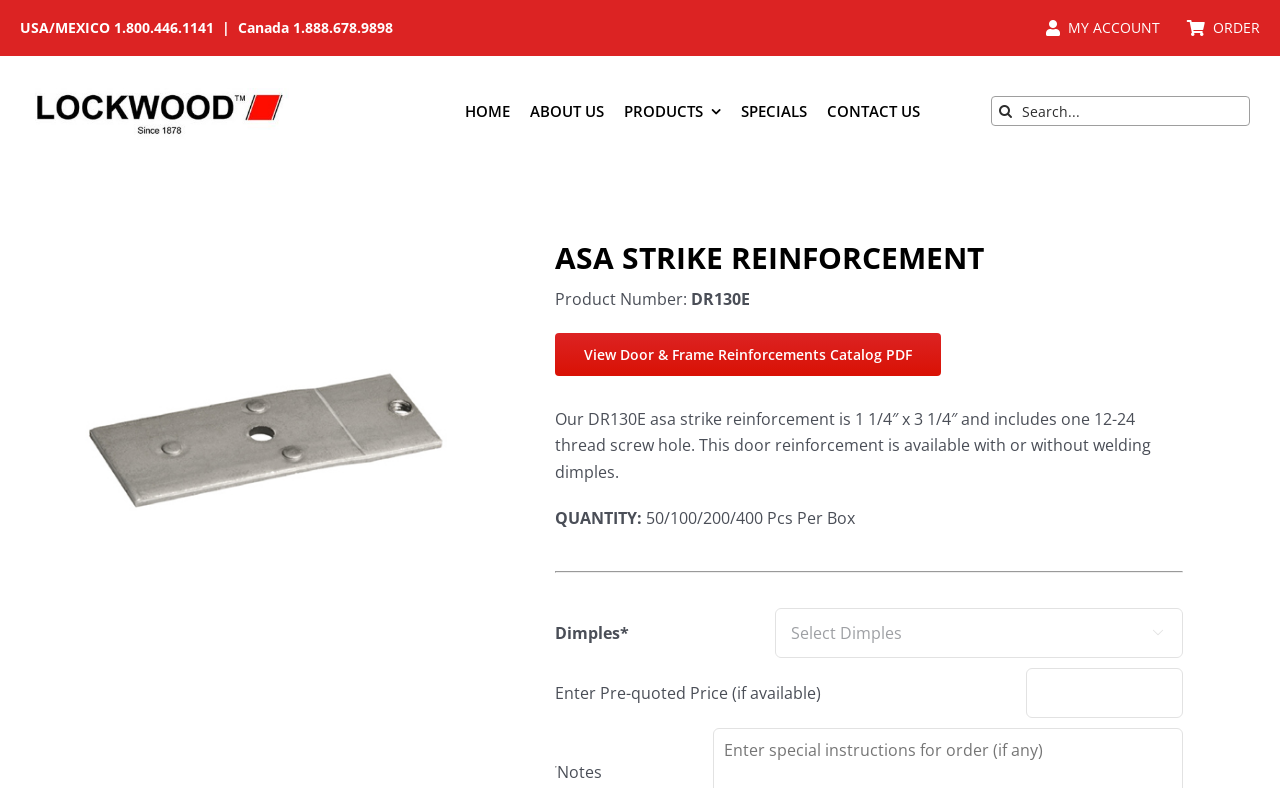Provide a short answer to the following question with just one word or phrase: What is the thread type of the screw hole?

12-24